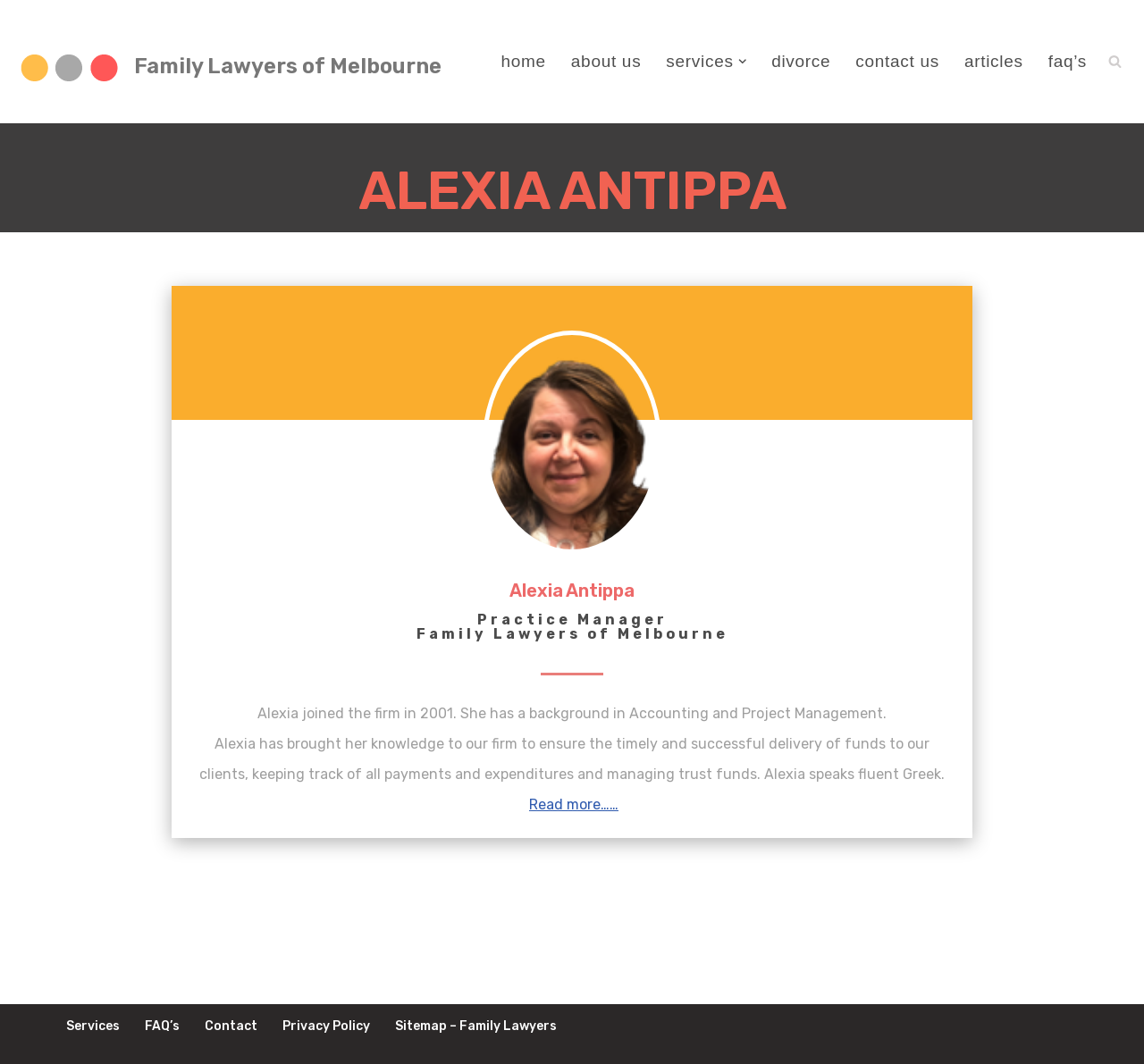Please determine the bounding box coordinates for the element that should be clicked to follow these instructions: "View the 'services' page".

[0.582, 0.045, 0.641, 0.071]